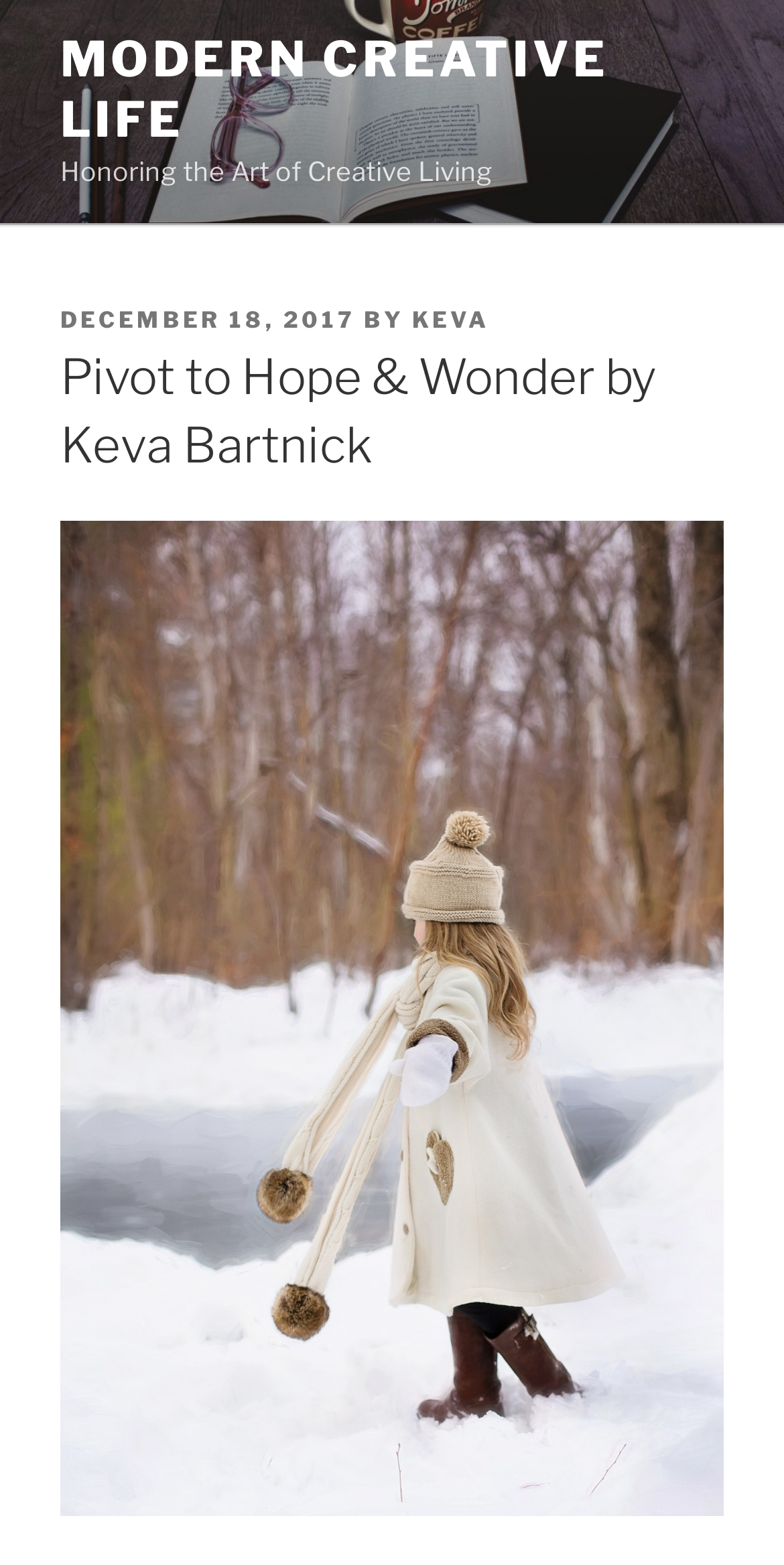Who is the author of the blog post?
Using the information from the image, give a concise answer in one word or a short phrase.

KEVA